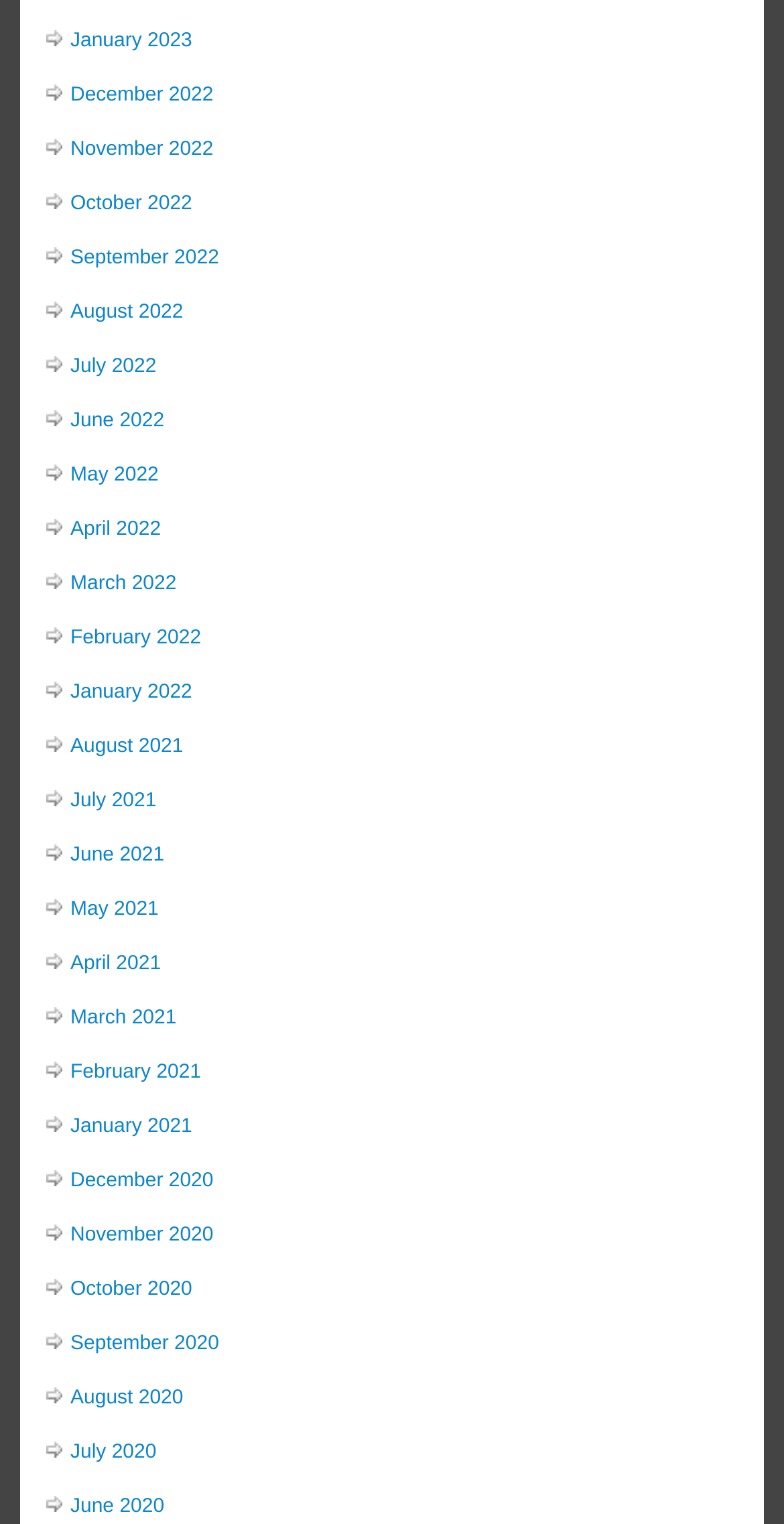Please identify the bounding box coordinates for the region that you need to click to follow this instruction: "access September 2022".

[0.09, 0.162, 0.279, 0.177]